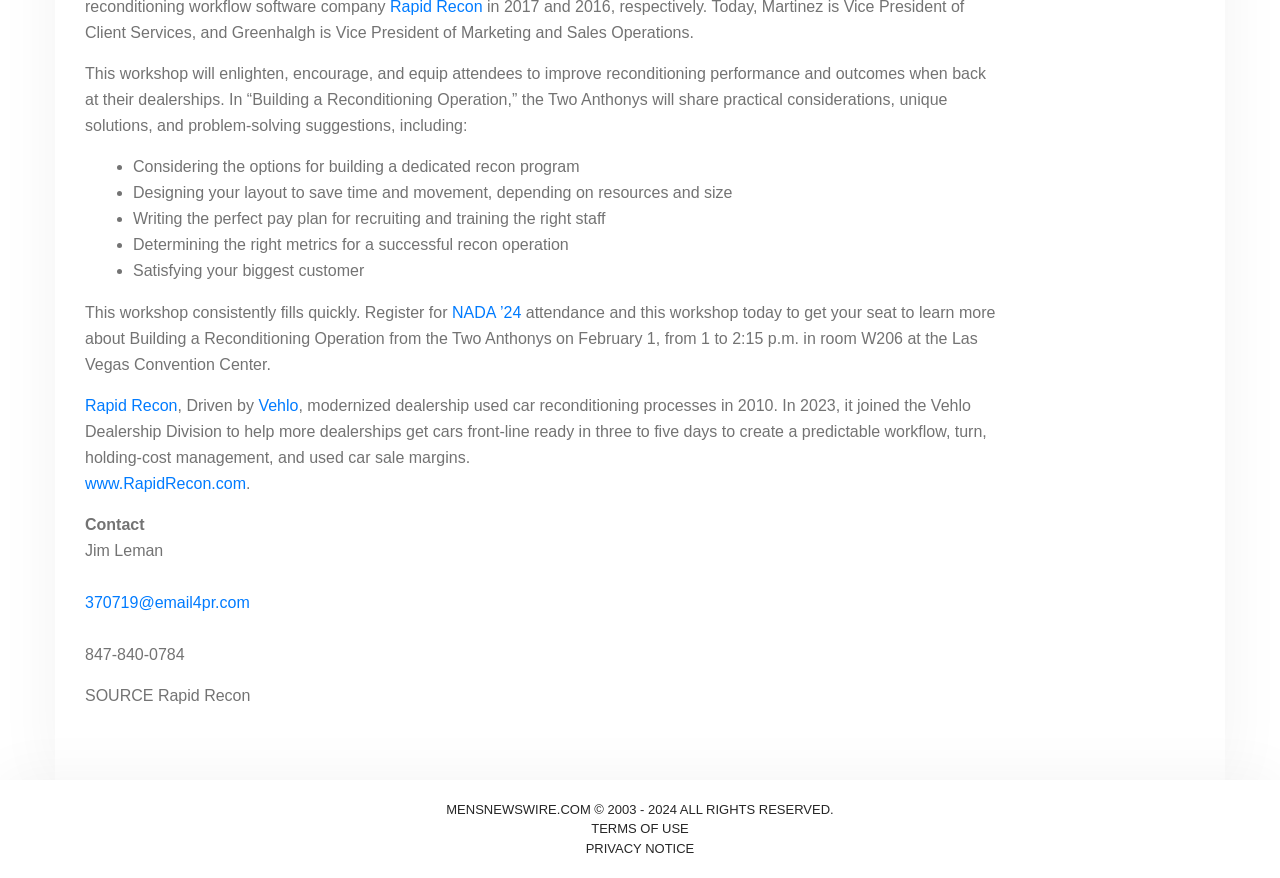Mark the bounding box of the element that matches the following description: "Privacy Notice".

[0.458, 0.847, 0.542, 0.864]